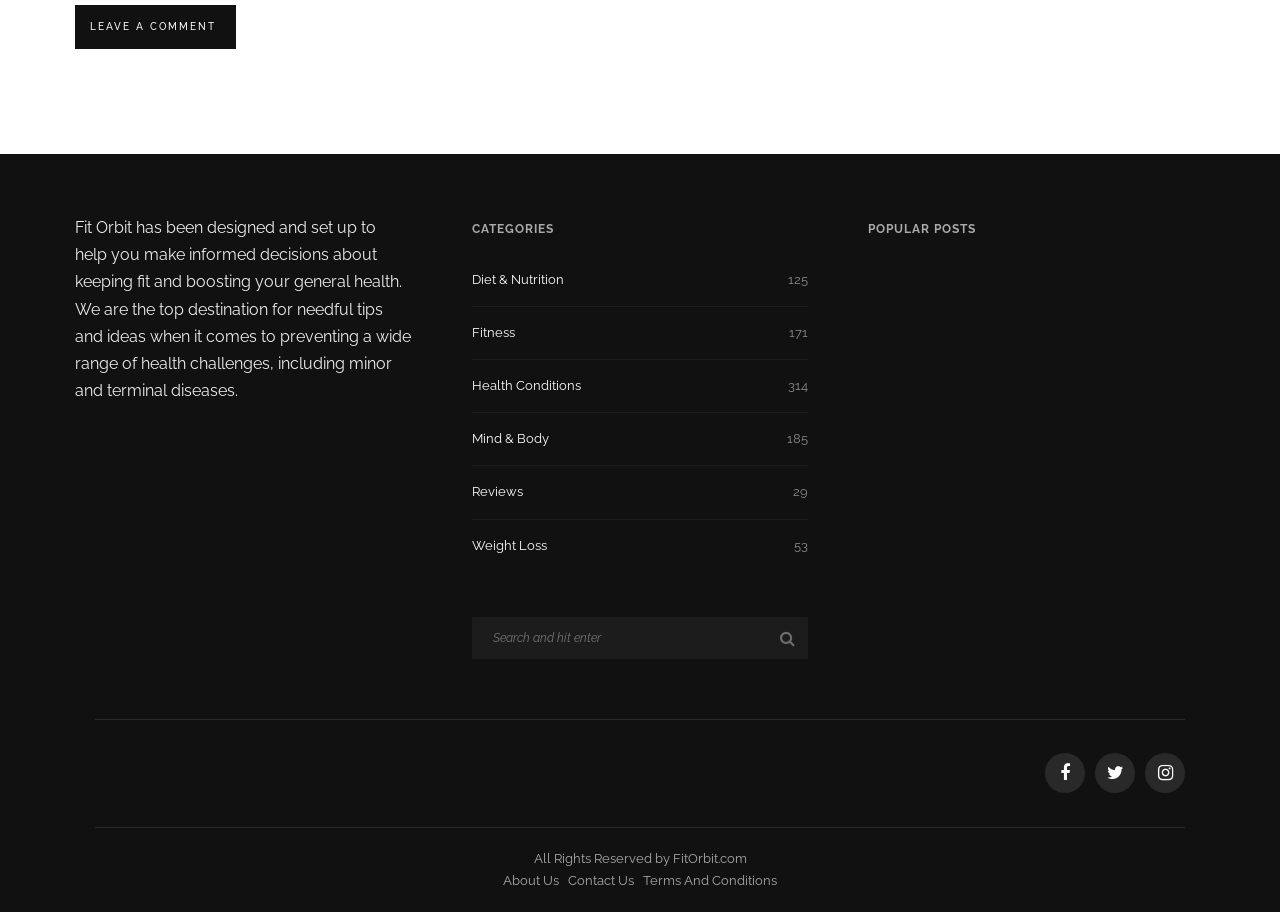Locate the bounding box coordinates of the segment that needs to be clicked to meet this instruction: "Discover the Vibrant Church of God's Children in Bronx".

None